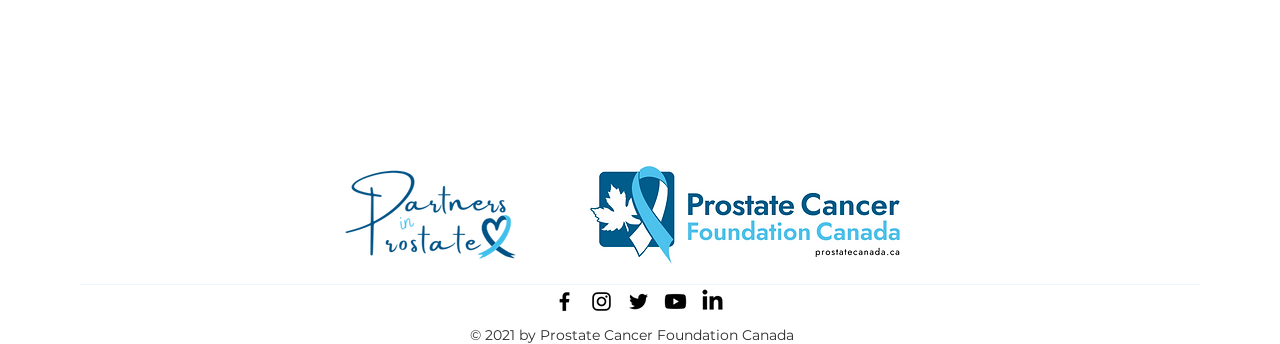How many social media links are available?
Please look at the screenshot and answer in one word or a short phrase.

4